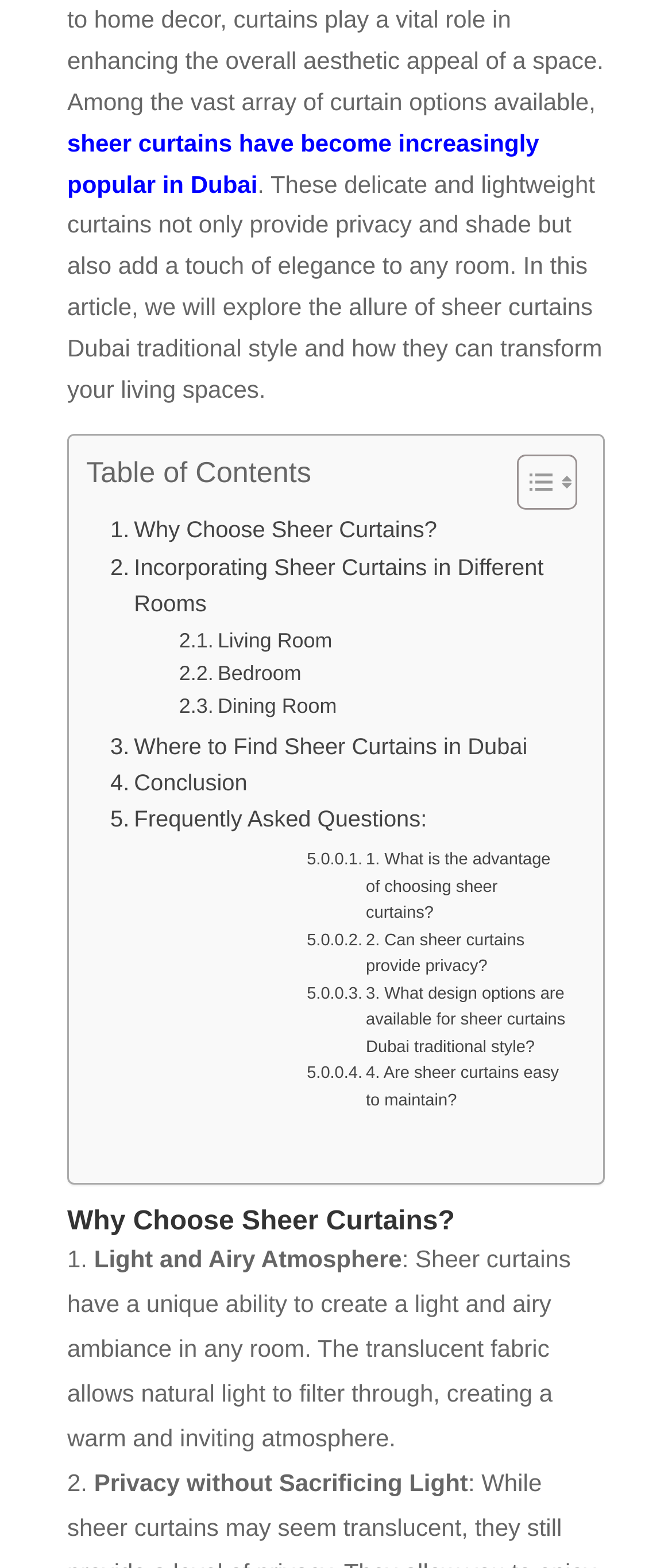What is the advantage of choosing sheer curtains?
Use the information from the screenshot to give a comprehensive response to the question.

According to the article, one of the advantages of choosing sheer curtains is that they create a light and airy atmosphere in any room, allowing natural light to filter through and creating a warm and inviting ambiance.